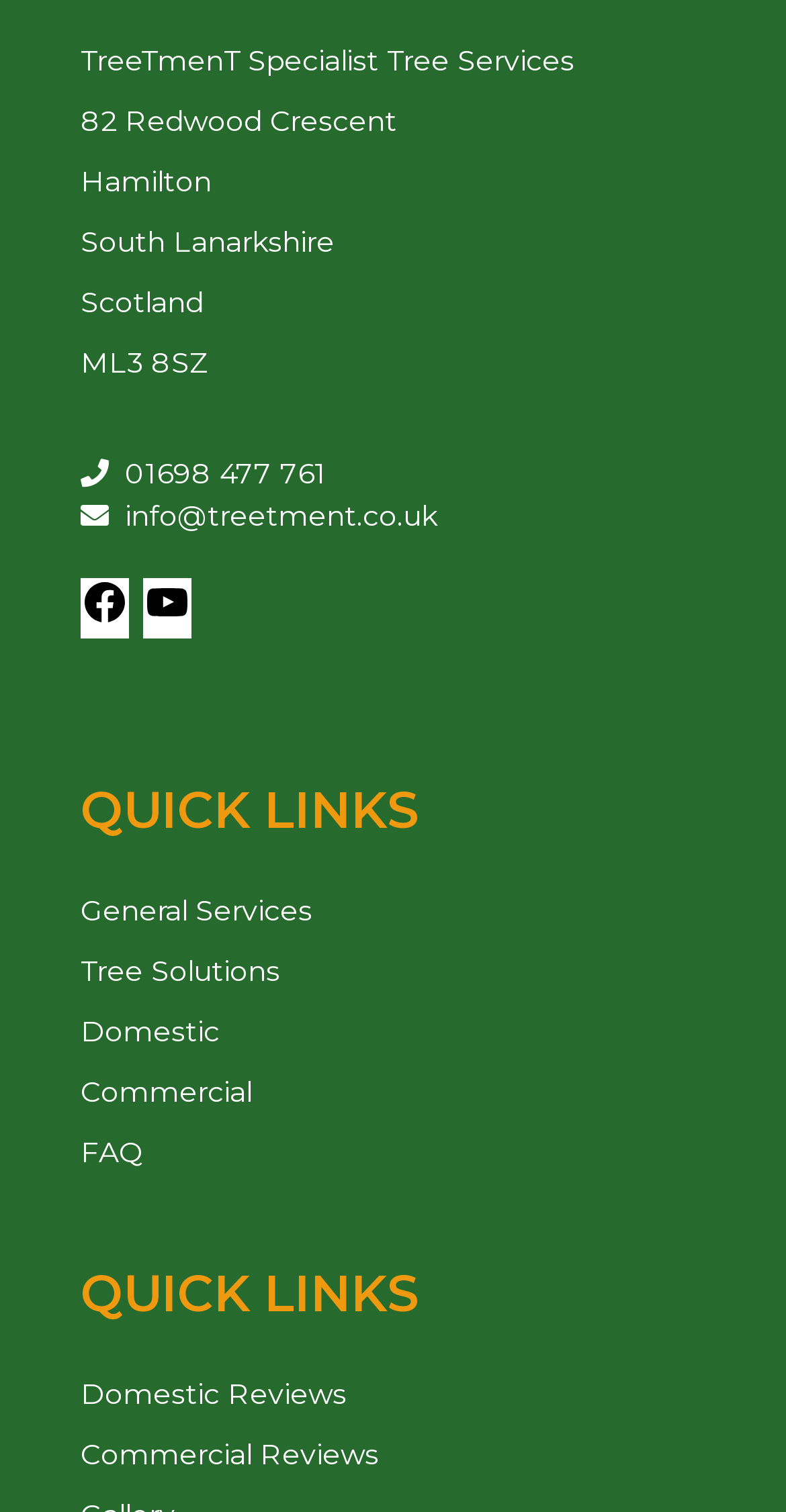Can you pinpoint the bounding box coordinates for the clickable element required for this instruction: "learn about General Services"? The coordinates should be four float numbers between 0 and 1, i.e., [left, top, right, bottom].

[0.103, 0.59, 0.397, 0.614]